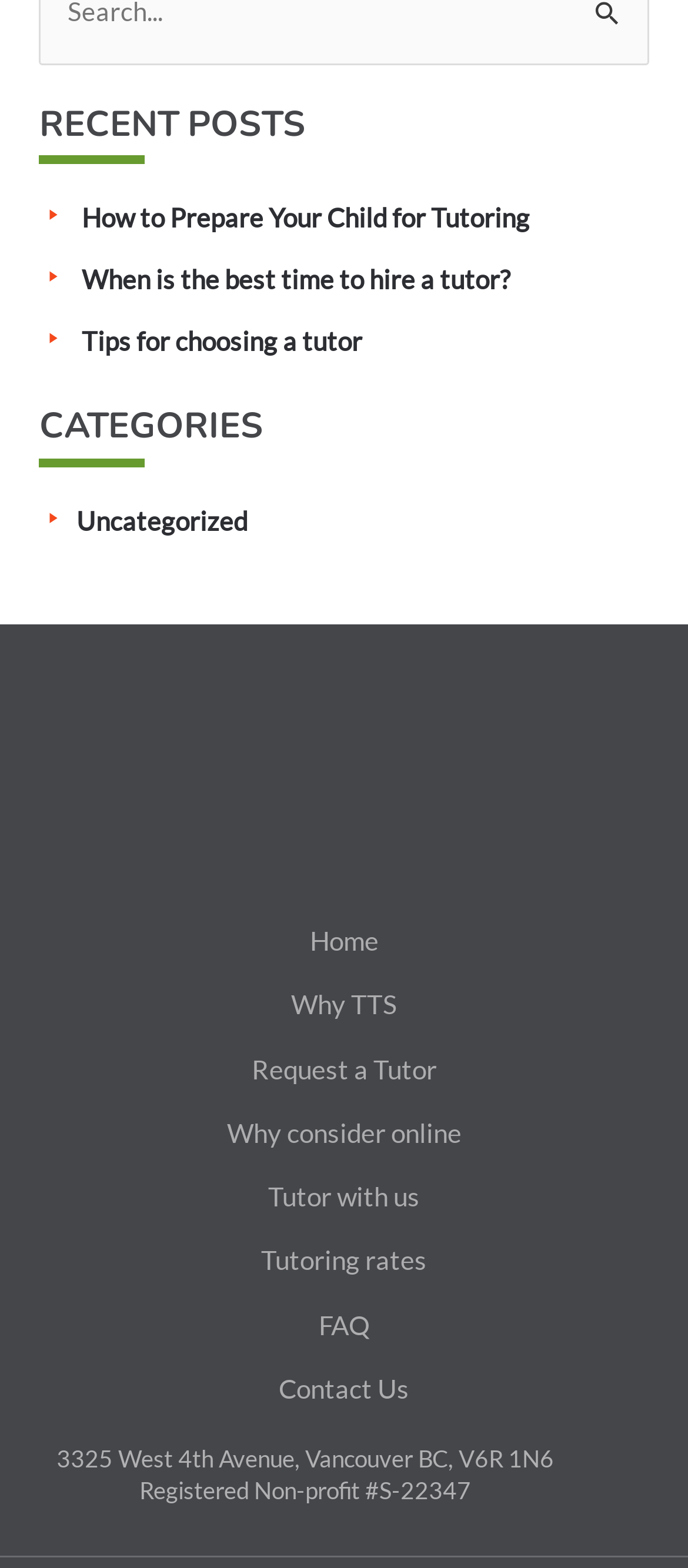Could you find the bounding box coordinates of the clickable area to complete this instruction: "Click on 'Request a Tutor'"?

[0.365, 0.661, 0.635, 0.702]